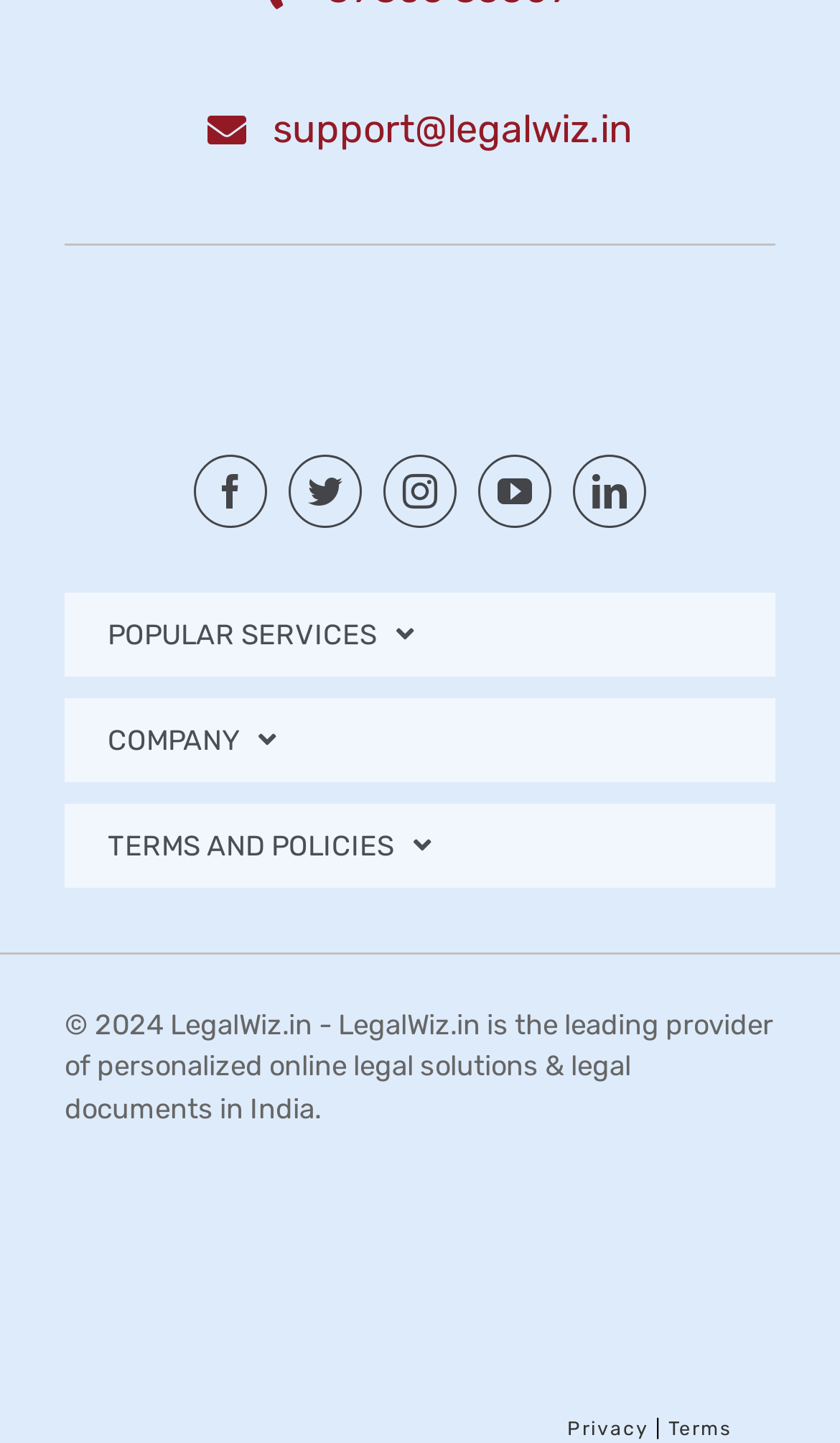Could you provide the bounding box coordinates for the portion of the screen to click to complete this instruction: "Click on the 'Private Limited Company Registration' link"?

[0.077, 0.469, 0.923, 0.521]